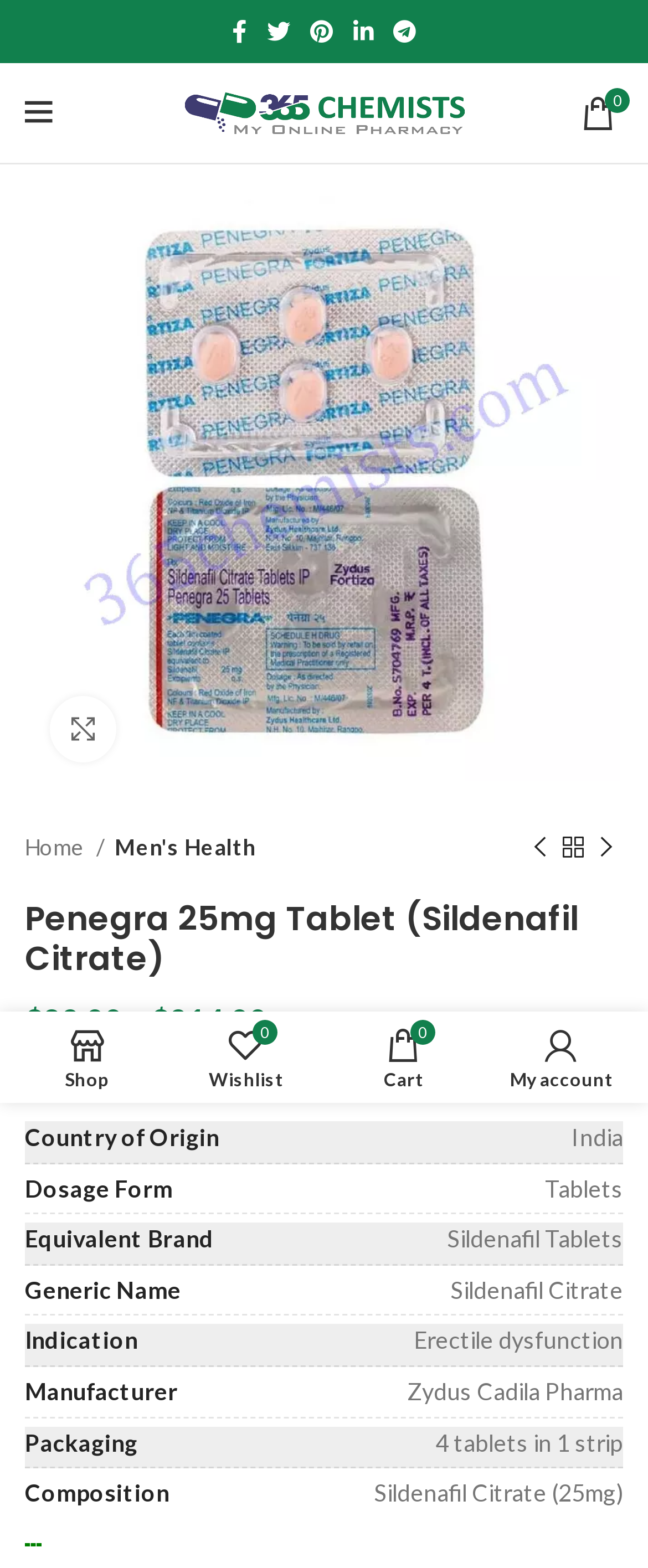What is the generic name of Penegra 25mg Tablet?
Use the image to answer the question with a single word or phrase.

Sildenafil Citrate